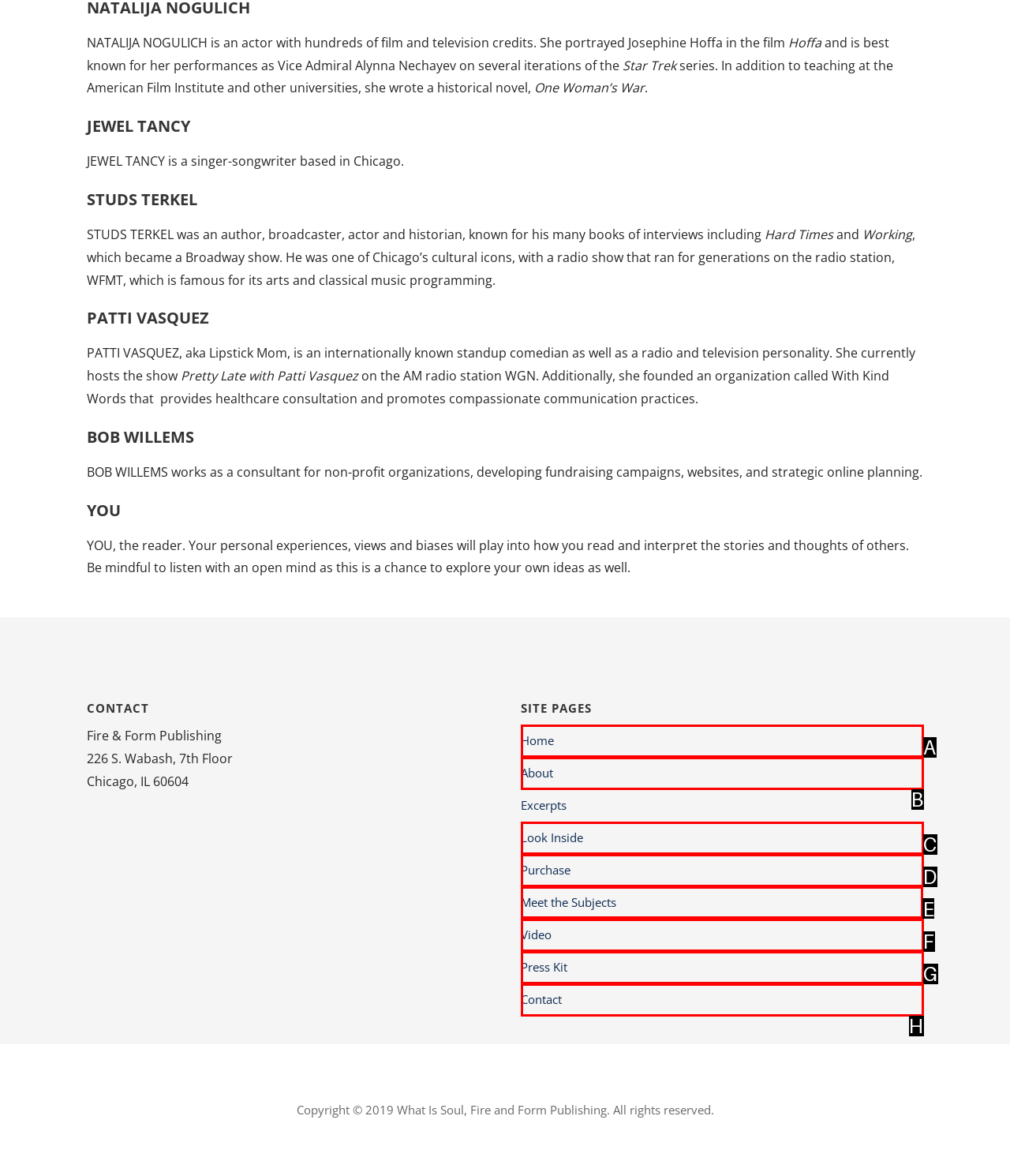Look at the highlighted elements in the screenshot and tell me which letter corresponds to the task: View Meet the Subjects.

E